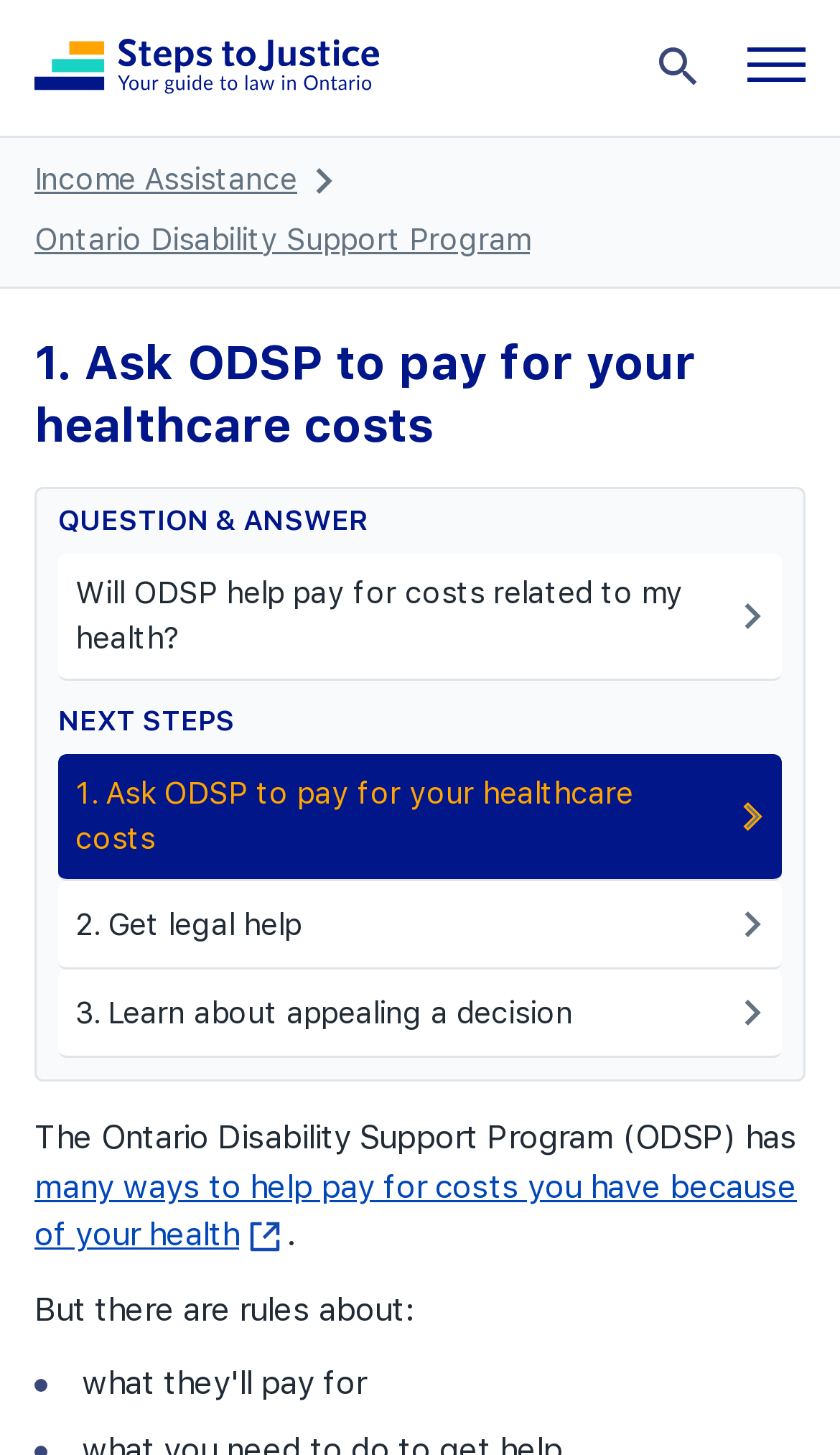Create a detailed summary of all the visual and textual information on the webpage.

The webpage is about the Ontario Disability Support Program (ODSP) and its assistance with healthcare costs. At the top left, there is a link to the "Home page". Next to it, on the right, are two buttons: "Open search" and "Mobile menu". Below these elements, there is a navigation section with breadcrumbs, which includes links to "Income Assistance" and "Ontario Disability Support Program".

The main content of the page starts with a heading that reads "1. Ask ODSP to pay for your healthcare costs". Below this heading, there is a section with a "QUESTION & ANSWER" label, followed by a link that asks "Will ODSP help pay for costs related to my health?". 

Further down, there is a "NEXT STEPS" section, which includes three links: "1. Ask ODSP to pay for your healthcare costs", "2. Get legal help", and "3. Learn about appealing a decision". These links are positioned in a vertical column.

At the bottom of the page, there is a paragraph of text that explains the ODSP's role in helping with healthcare costs, stating that "The Ontario Disability Support Program (ODSP) has many ways to help pay for costs you have because of your health. But there are rules about:".